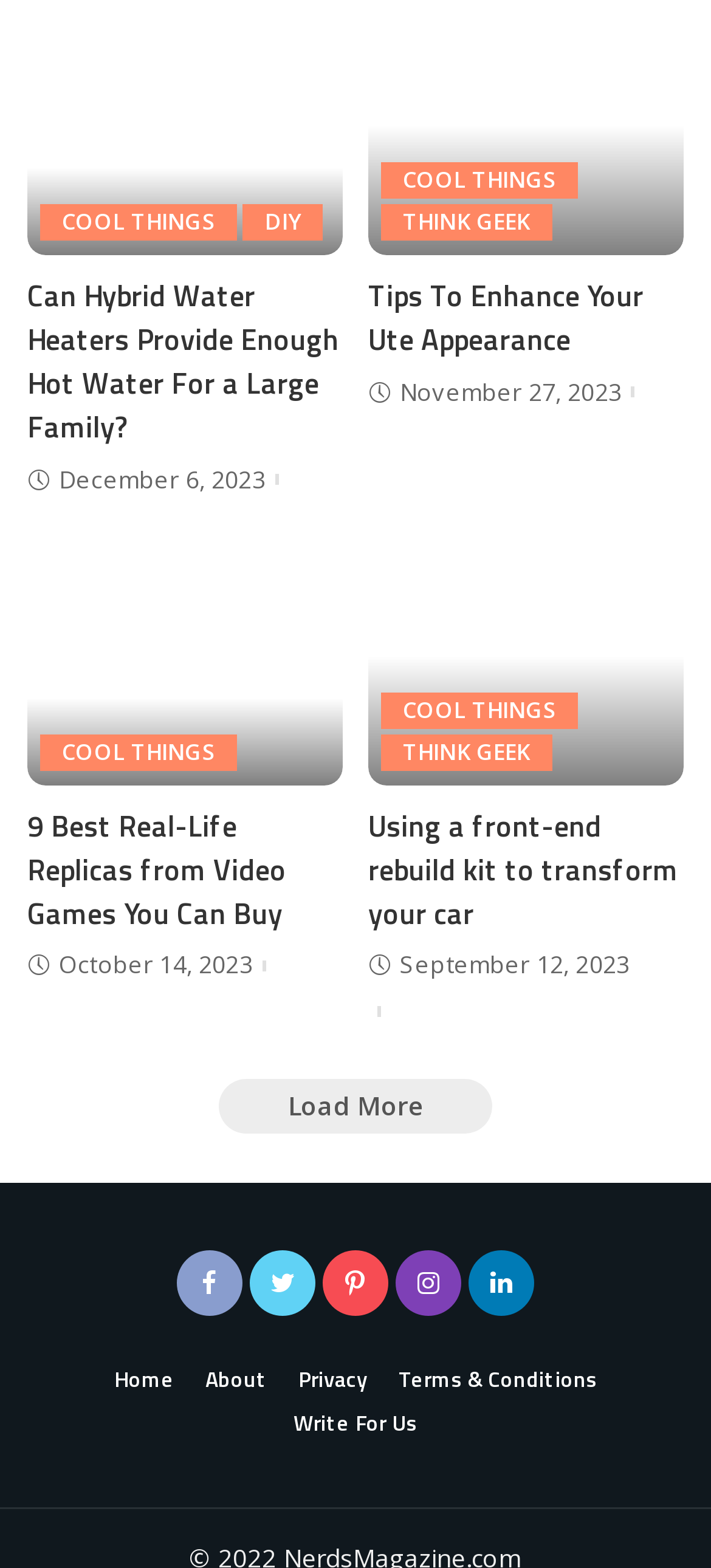Locate the bounding box coordinates of the segment that needs to be clicked to meet this instruction: "View the article about enhancing ute appearance".

[0.518, 0.174, 0.962, 0.23]